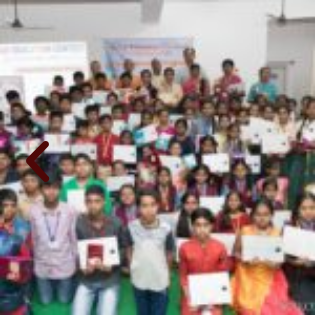What is the purpose of the banners in the background?
Based on the visual details in the image, please answer the question thoroughly.

The banners in the background of the image serve as an indication that the gathering is a formal event, rather than an informal or casual meeting, and add to the overall celebratory atmosphere of the occasion.